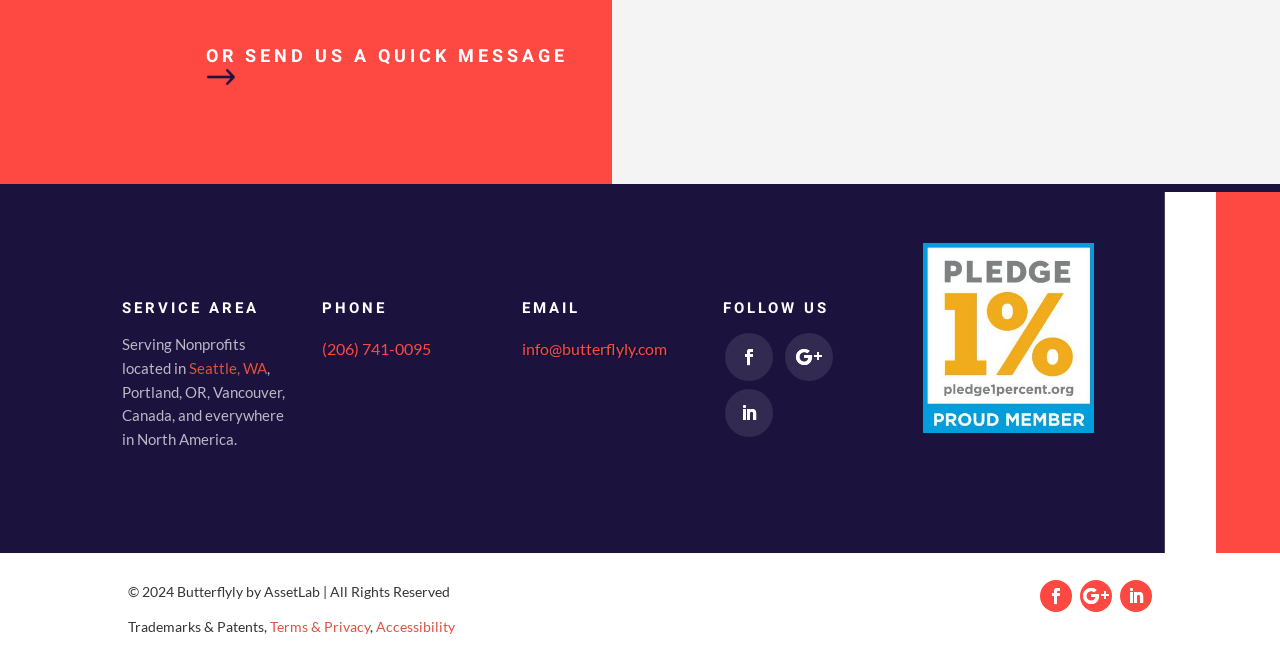Select the bounding box coordinates of the element I need to click to carry out the following instruction: "view recent post 'The Nine Senses!' ".

None